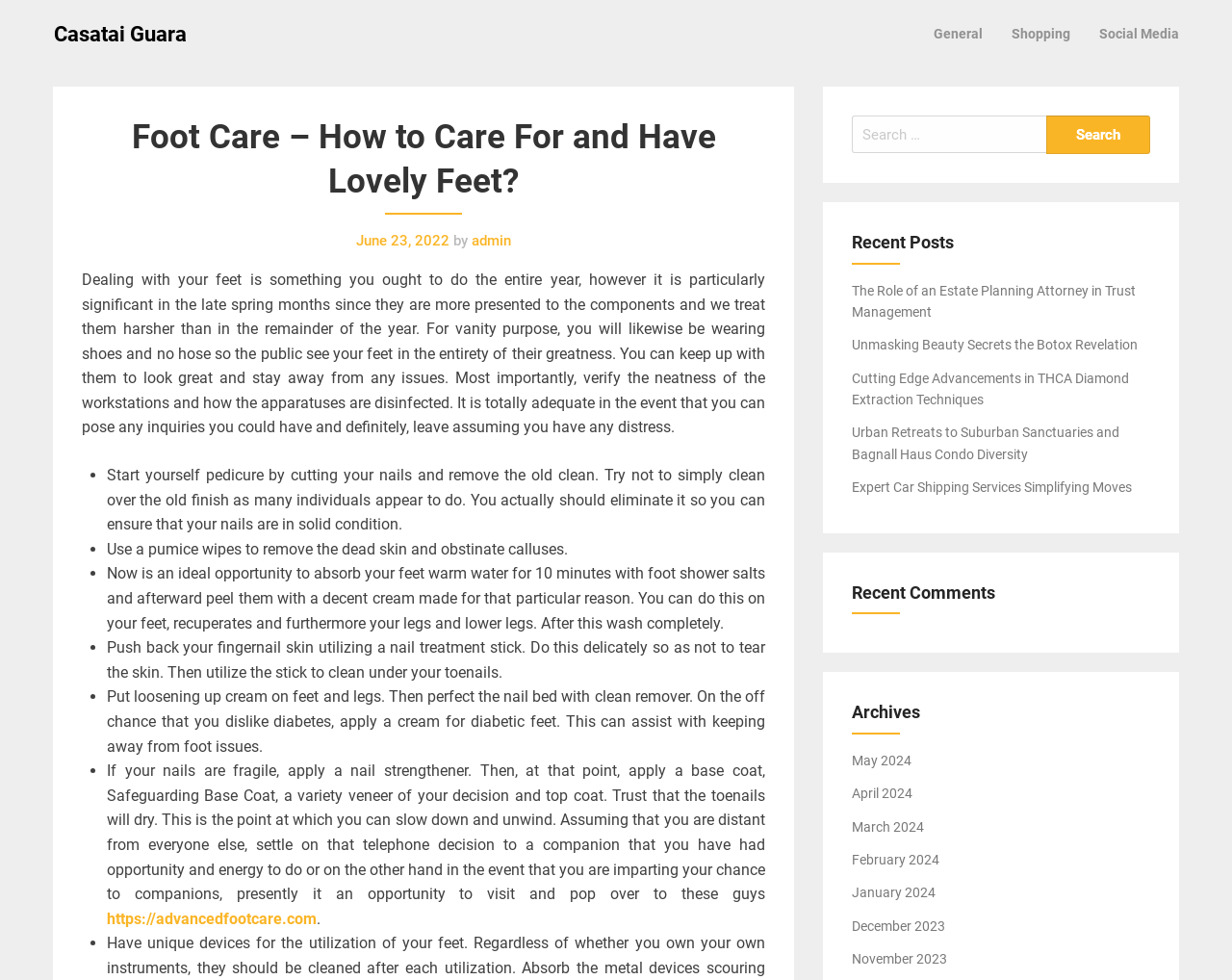Kindly provide the bounding box coordinates of the section you need to click on to fulfill the given instruction: "Click on the 'Casatai Guara' link".

[0.044, 0.023, 0.152, 0.047]